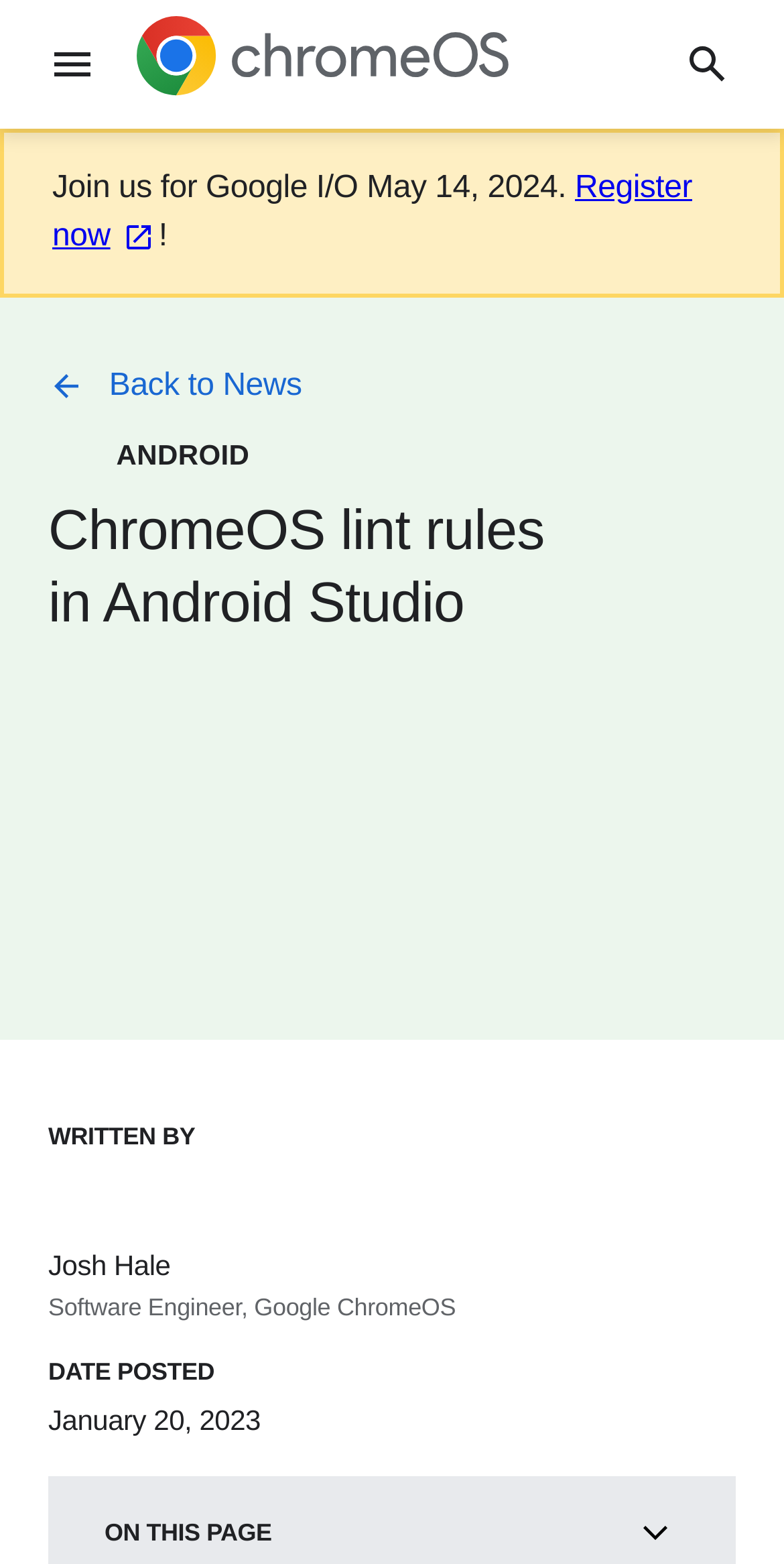Predict the bounding box coordinates of the UI element that matches this description: "Back to News". The coordinates should be in the format [left, top, right, bottom] with each value between 0 and 1.

[0.062, 0.235, 0.385, 0.257]